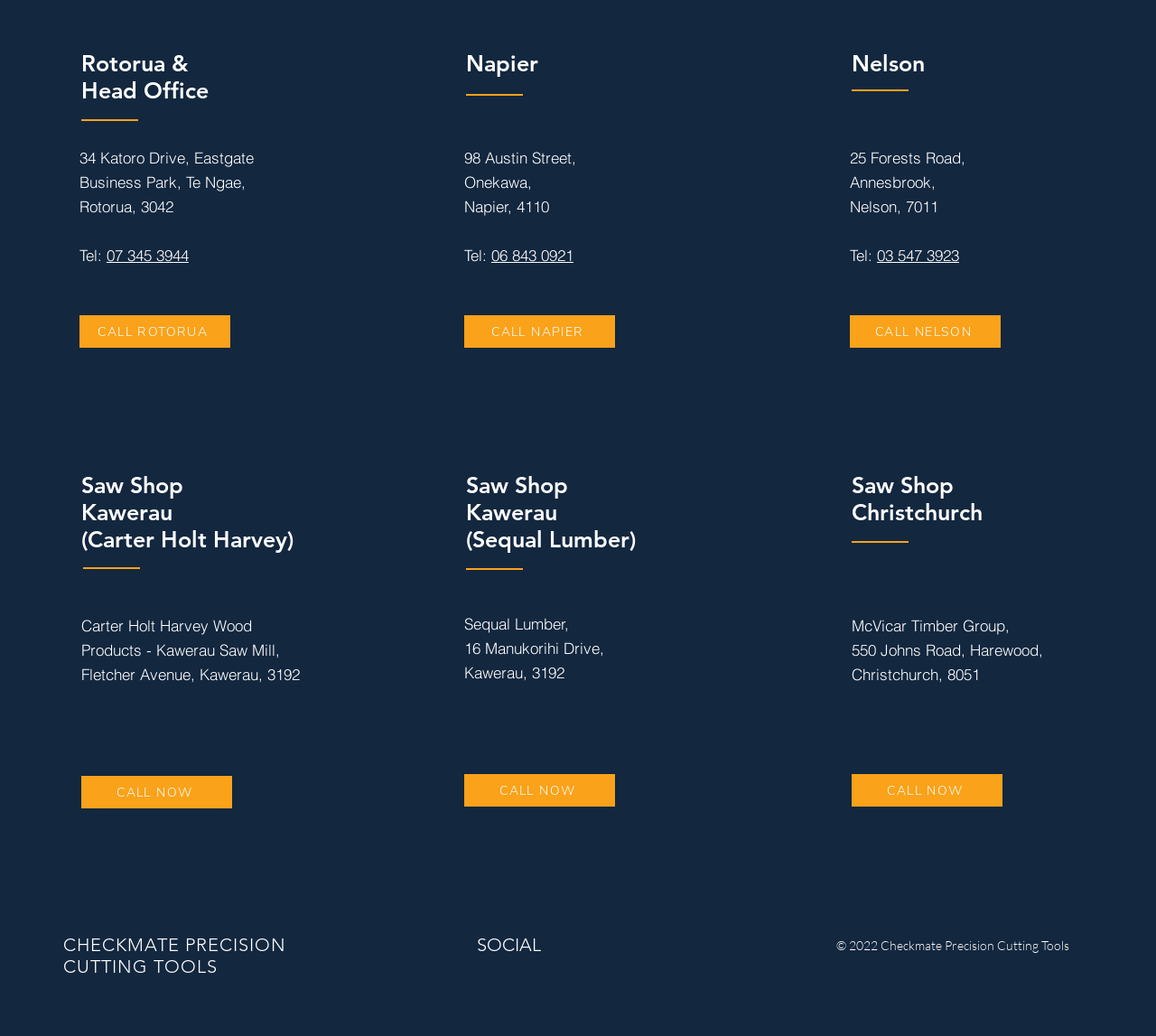Locate the bounding box coordinates of the element to click to perform the following action: 'Check the 'Subject Resources' link'. The coordinates should be given as four float values between 0 and 1, in the form of [left, top, right, bottom].

None